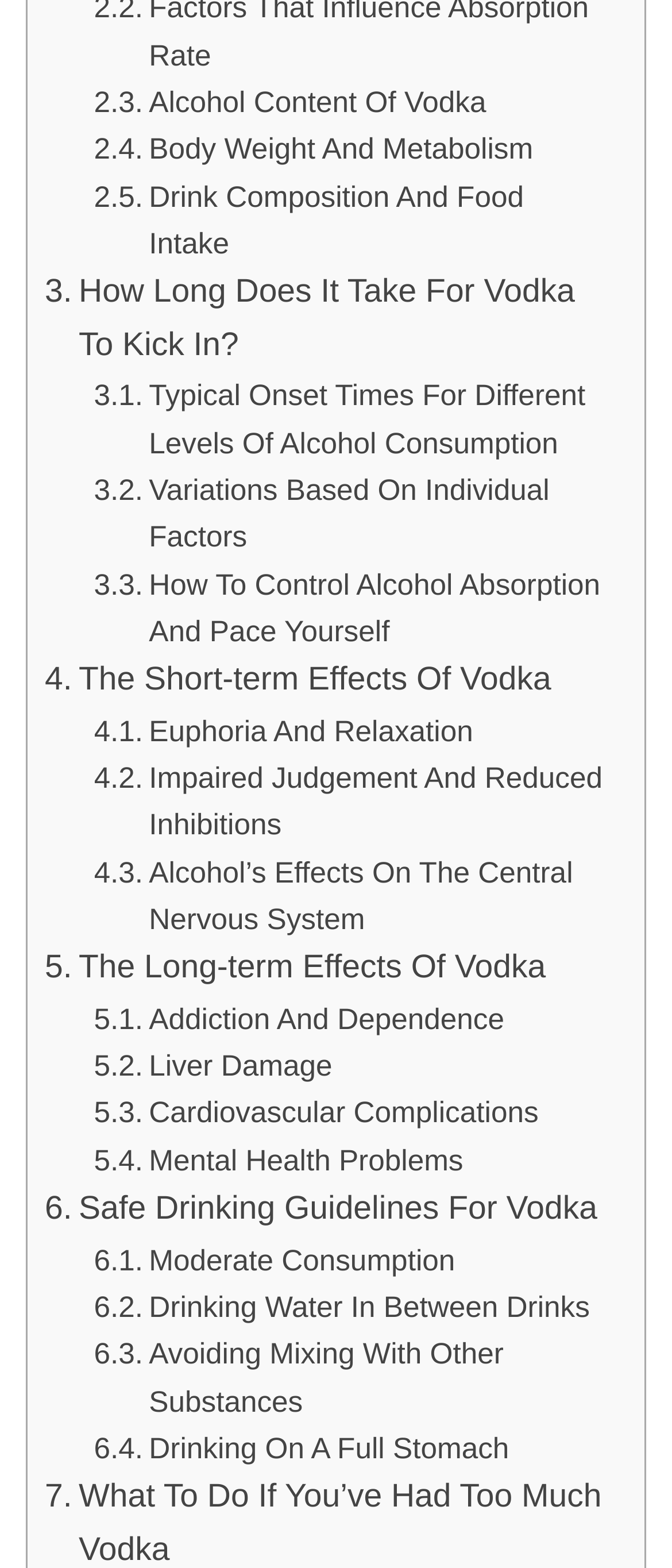Using the information in the image, give a detailed answer to the following question: How can you pace yourself while drinking vodka?

The webpage lists '. Drinking Water In Between Drinks' as a link under the root element, which is categorized under '. How To Control Alcohol Absorption And Pace Yourself', indicating that drinking water in between drinks is a way to pace yourself while drinking vodka.